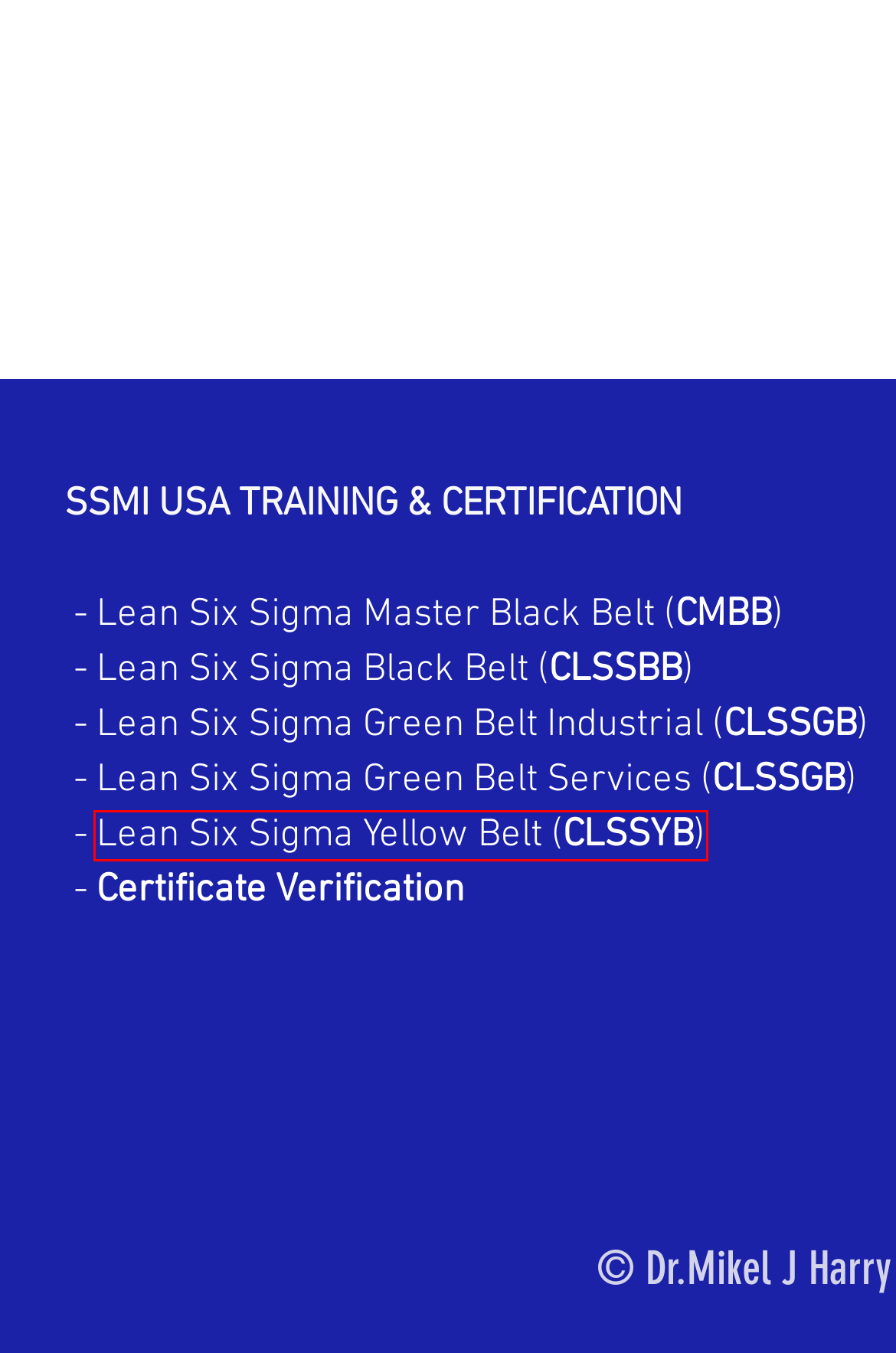Given a screenshot of a webpage with a red bounding box highlighting a UI element, determine which webpage description best matches the new webpage that appears after clicking the highlighted element. Here are the candidates:
A. Organizational Excellence & Lean Six Sigma Conference 2019
B. Lean Six Sigma Black Belt (CLSSBB) Training & Certification
C. Lean Six Sigma Green Belt - Services | Commercial (CLSSGB)
D. Contact Us
E. Lean Six Sigma Green Belt - Manufacturing | Industrial  (CLSSGB)
F. Lean Six Sigma Master Black Belt (CLSSMBB)
G. Lean Six Sigma Yellow Belt (CLSSYB)
H. Mikel J. Harry Ph.D.

G